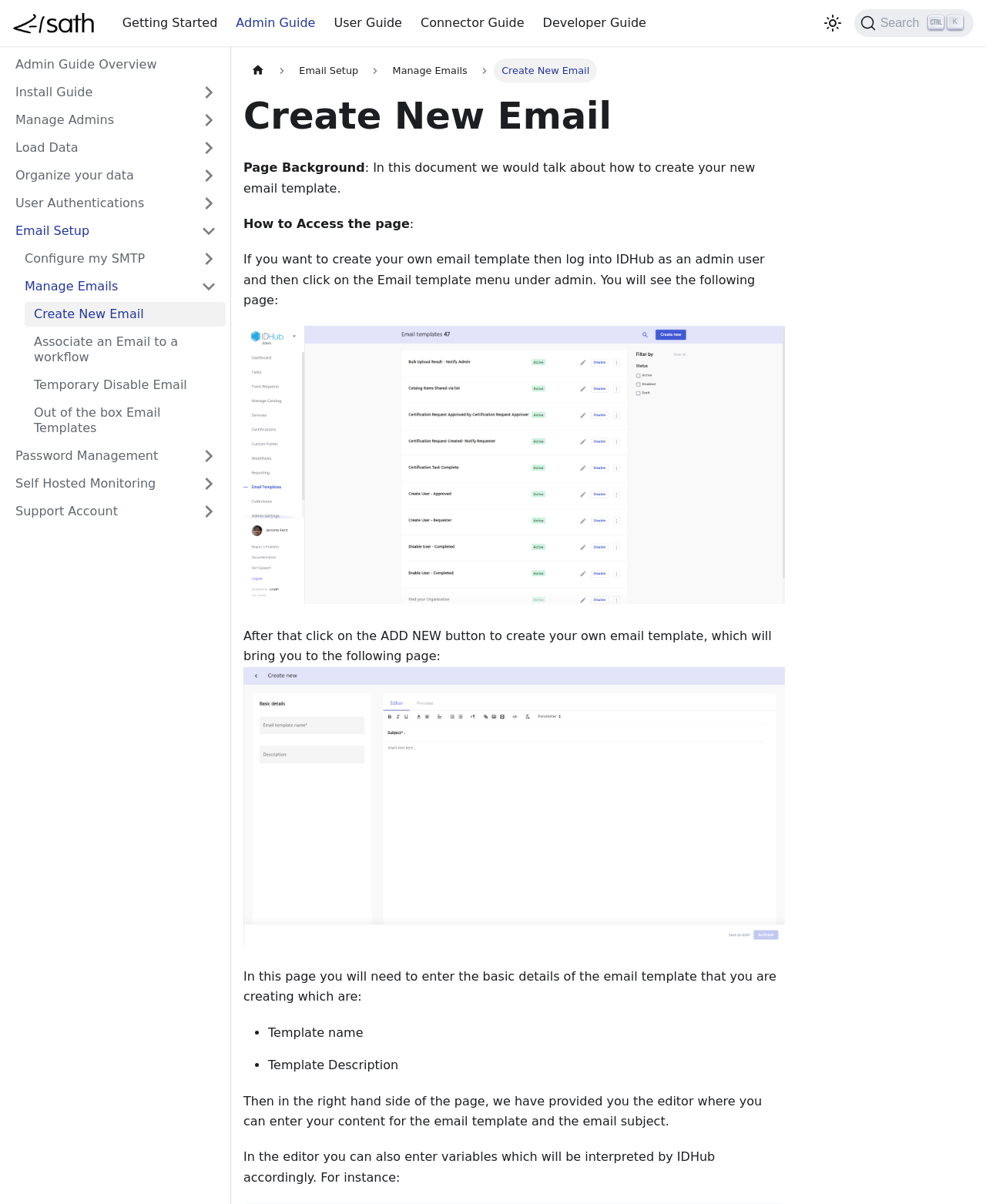Create a detailed narrative describing the layout and content of the webpage.

The webpage is titled "Create New Email | Sath Inc." and has a logo of Sath Inc. at the top left corner. Below the logo, there are five links: "Getting Started", "Admin Guide", "User Guide", "Connector Guide", and "Developer Guide", arranged horizontally. 

To the right of these links, there are two buttons: "Switch between dark and light mode" and "Search". The "Search" button has a magnifying glass icon and a "K" text next to it.

Below these elements, there is a navigation menu with links to various guides, including "Admin Guide Overview", "Install Guide", "Manage Admins", and more. The "Email Setup" link is expanded, and it has sub-links, including "Configure my SMTP", "Manage Emails", "Create New Email", and more.

The main content of the page is divided into sections. The first section has a heading "Create New Email" and a brief introduction to creating a new email template. The second section explains how to access the page to create a new email template, with a screenshot of the page. The third section provides a step-by-step guide on how to create a new email template, including entering basic details such as template name and description, and using an editor to enter content and email subject. The guide also mentions the use of variables in the editor, which will be interpreted by IDHub accordingly.